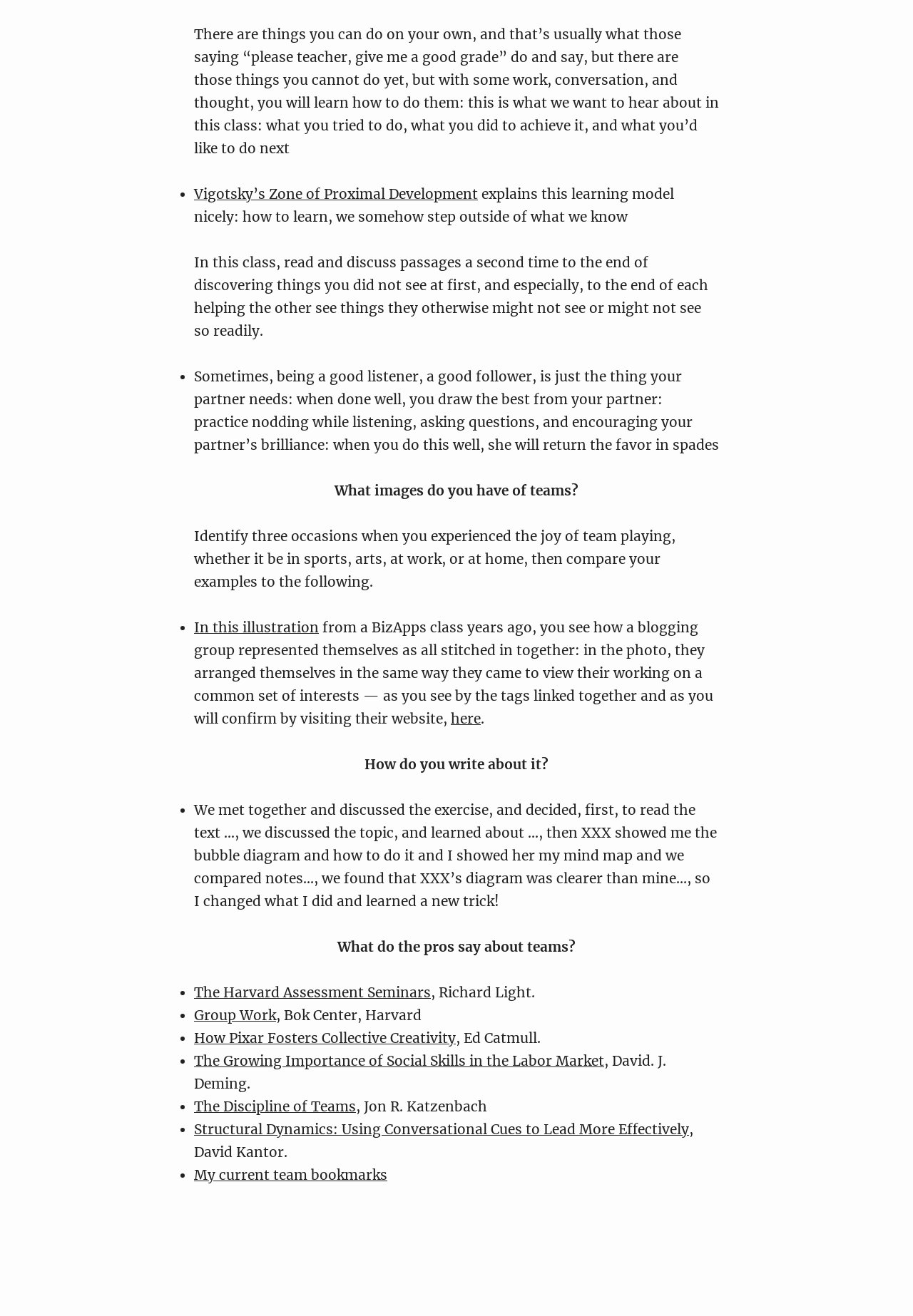Please determine the bounding box of the UI element that matches this description: Group Work. The coordinates should be given as (top-left x, top-left y, bottom-right x, bottom-right y), with all values between 0 and 1.

[0.212, 0.765, 0.302, 0.778]